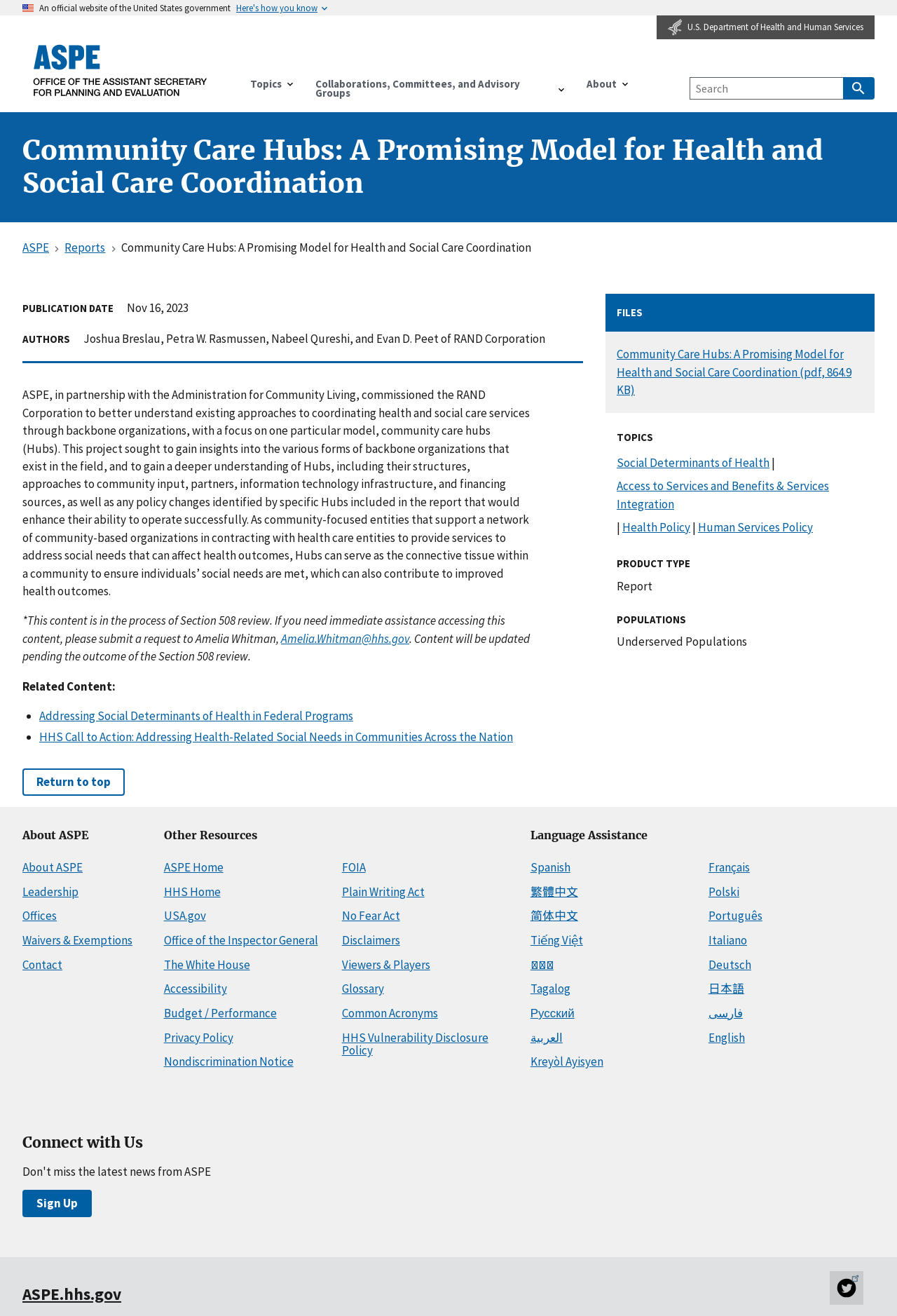Can you locate the main headline on this webpage and provide its text content?

Community Care Hubs: A Promising Model for Health and Social Care Coordination